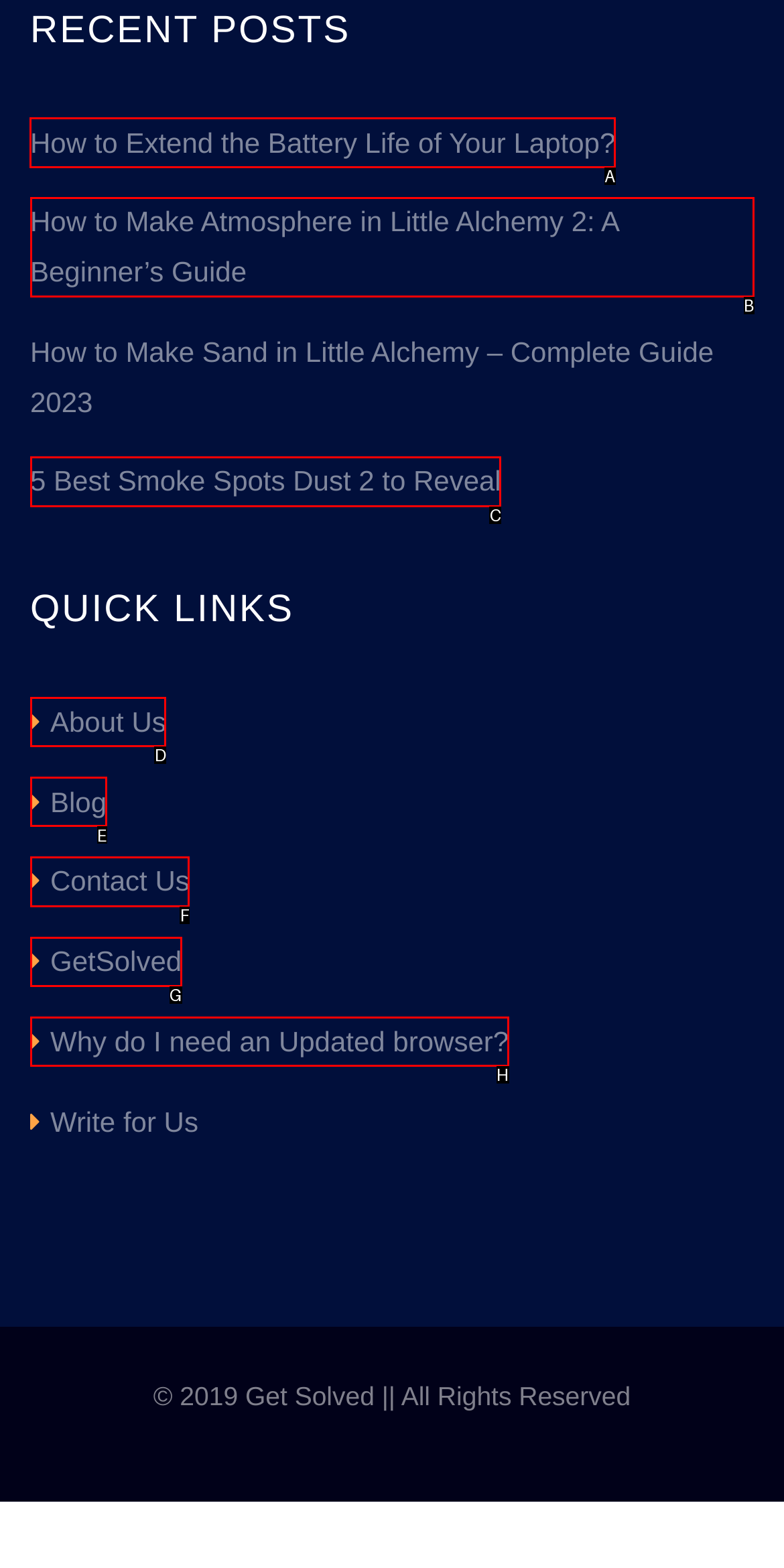Find the option you need to click to complete the following instruction: Read the article about extending laptop battery life
Answer with the corresponding letter from the choices given directly.

A